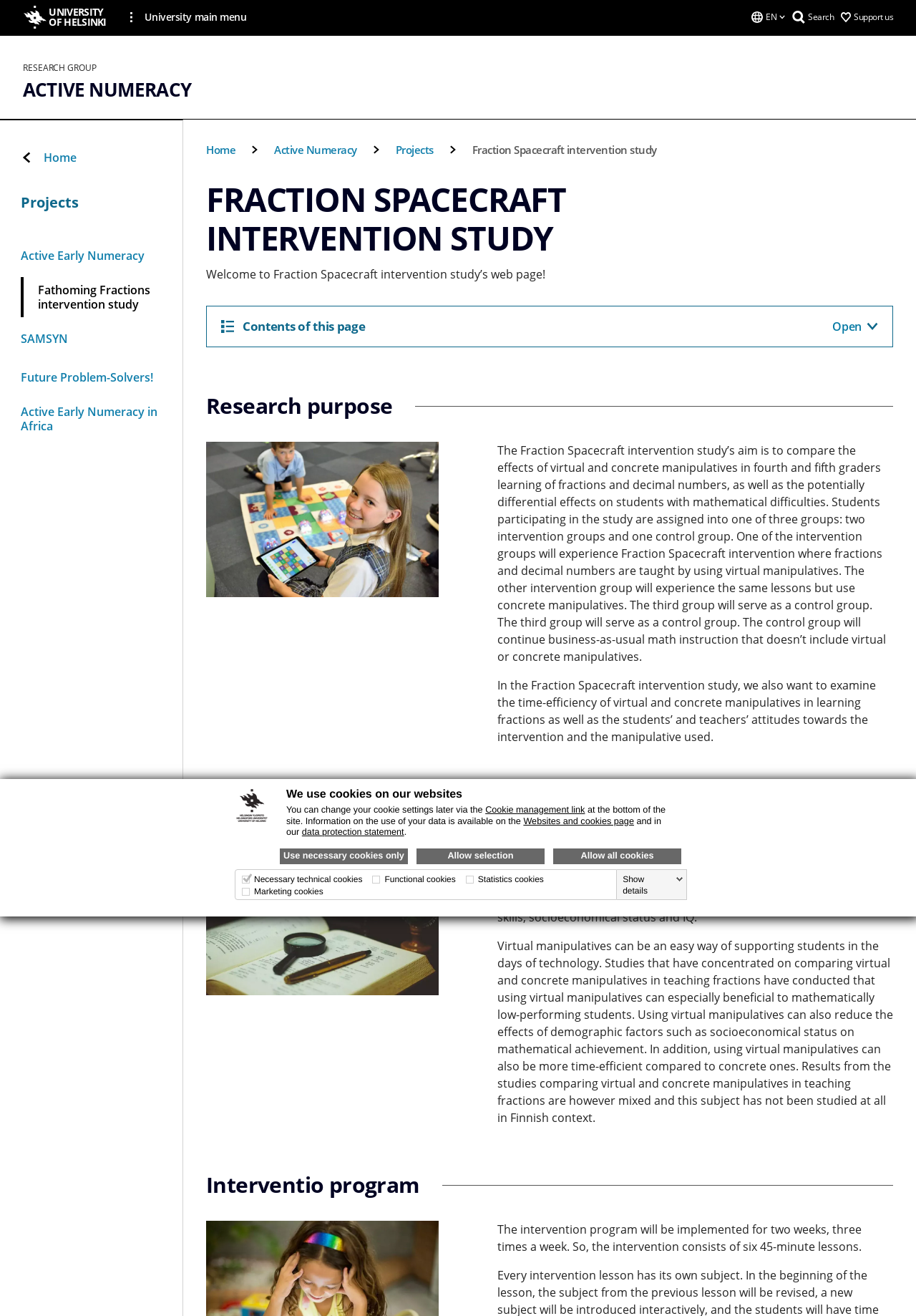Please locate the bounding box coordinates of the element that needs to be clicked to achieve the following instruction: "Go to the 'Support us' page". The coordinates should be four float numbers between 0 and 1, i.e., [left, top, right, bottom].

[0.918, 0.0, 0.975, 0.026]